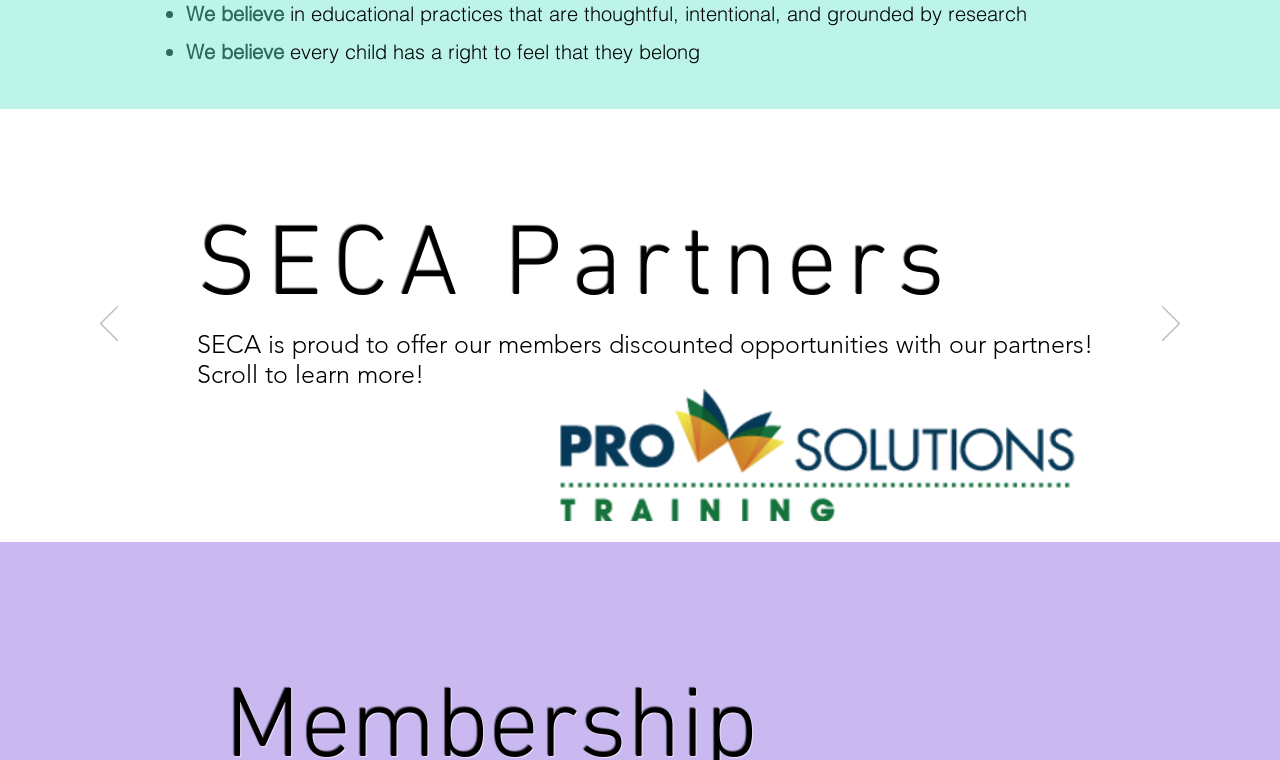How many buttons are there in the slideshow navigation? Analyze the screenshot and reply with just one word or a short phrase.

2